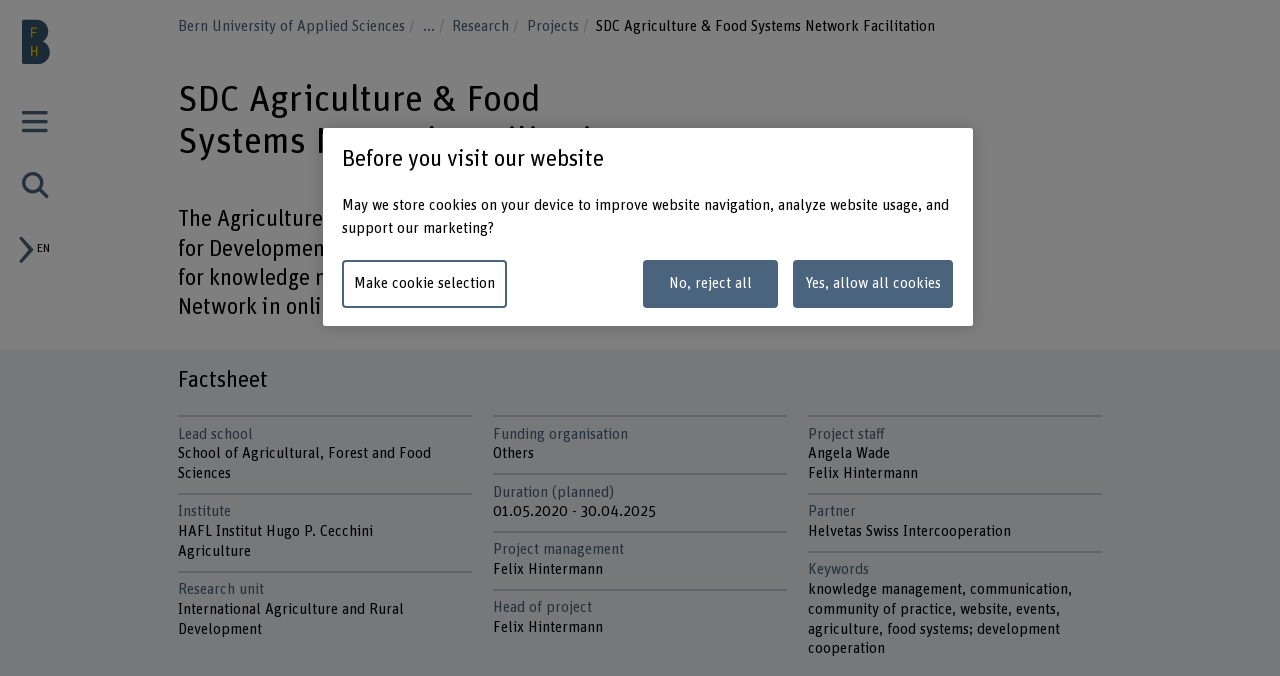Determine the primary headline of the webpage.

SDC Agriculture & Food Systems Network Facilitation